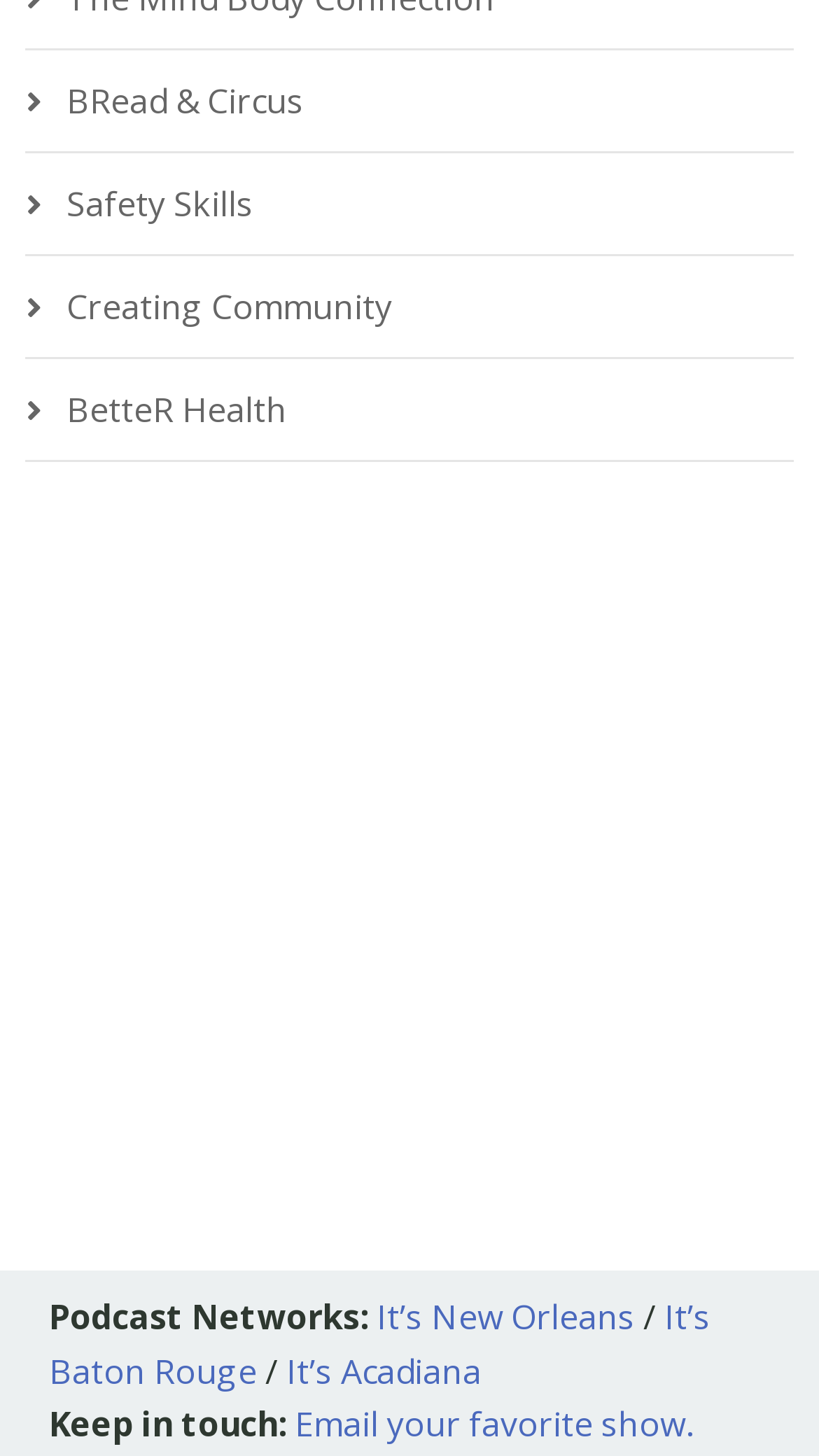Provide a single word or phrase to answer the given question: 
How many podcast networks are listed?

3